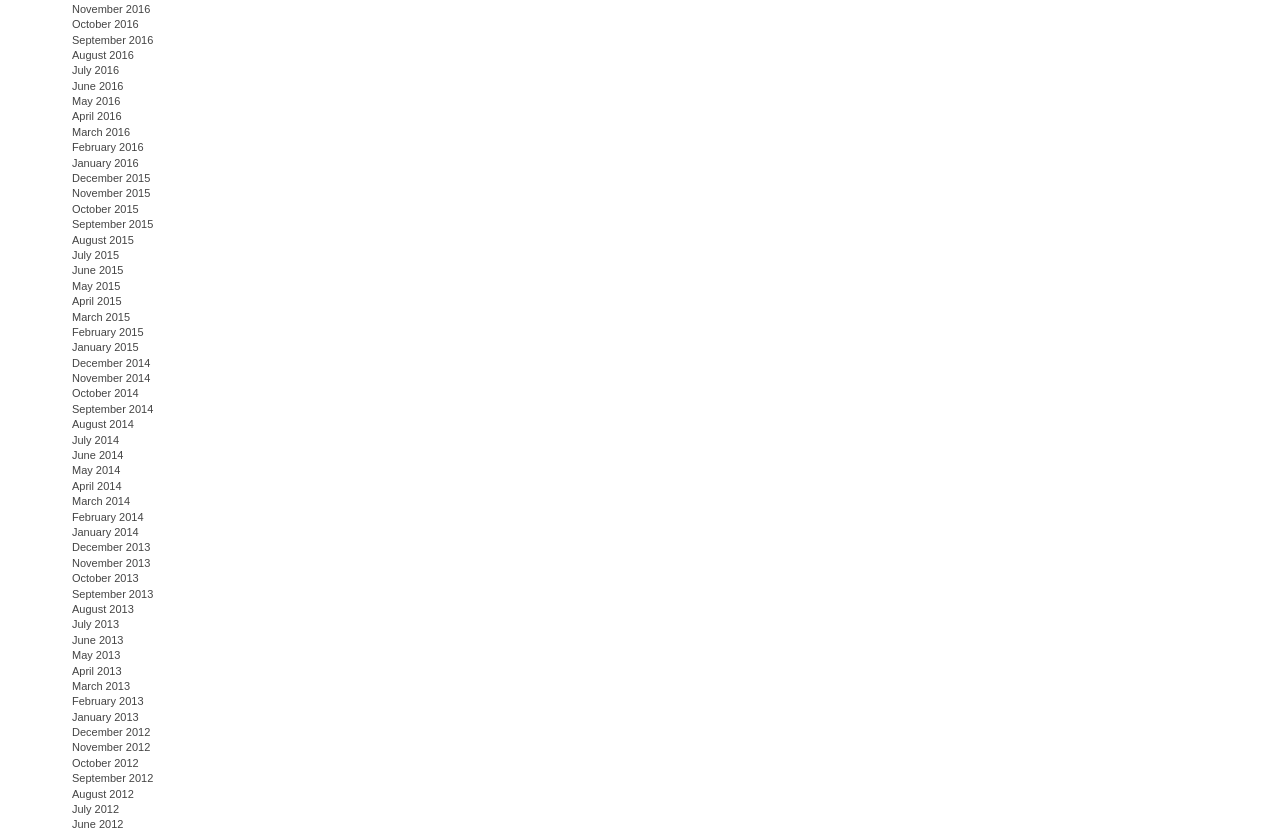Using the given element description, provide the bounding box coordinates (top-left x, top-left y, bottom-right x, bottom-right y) for the corresponding UI element in the screenshot: February 2013

[0.056, 0.837, 0.112, 0.851]